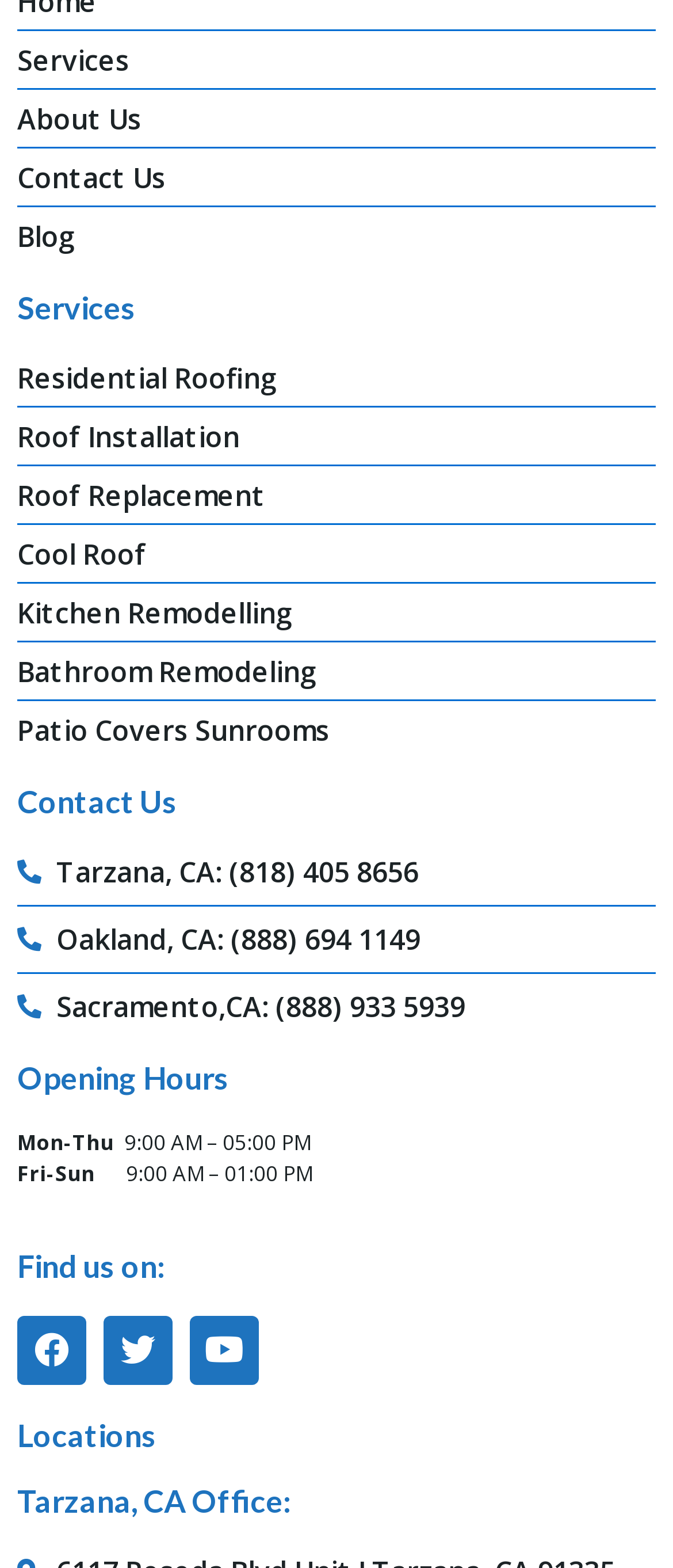Mark the bounding box of the element that matches the following description: "Facebook".

[0.026, 0.839, 0.128, 0.883]